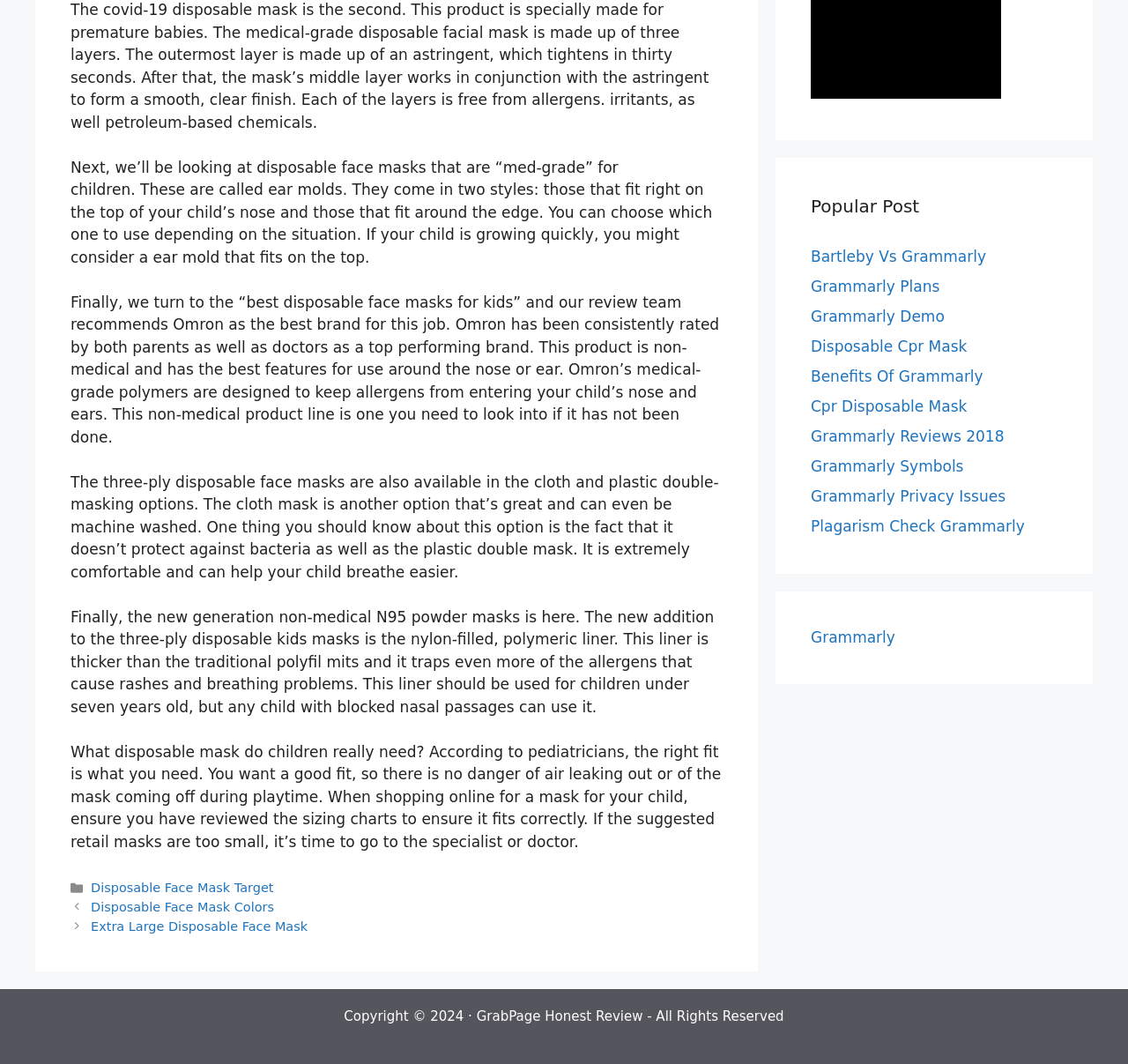Determine the bounding box for the UI element that matches this description: "Disposable Face Mask Colors".

[0.081, 0.846, 0.243, 0.859]